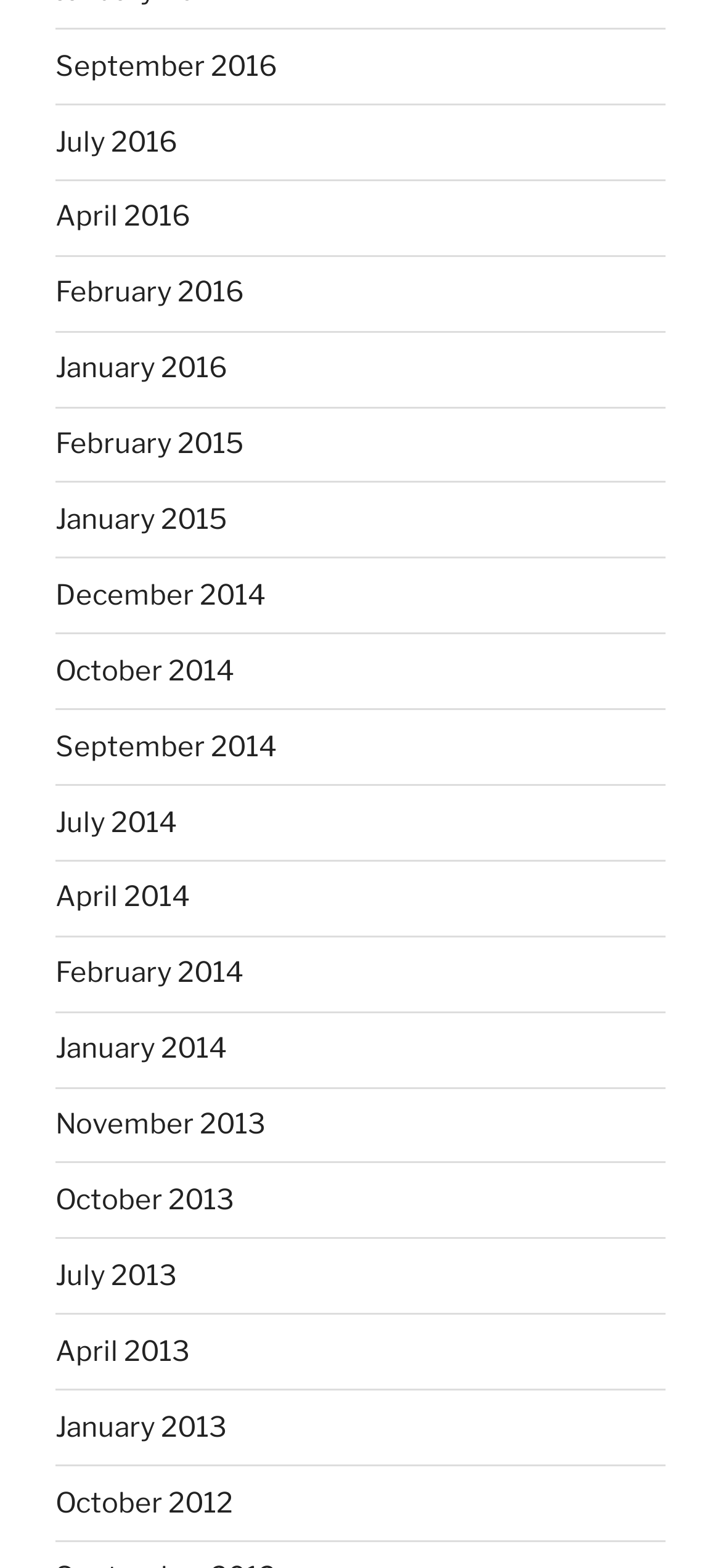How many links are available on this webpage?
Please provide a detailed and thorough answer to the question.

I counted the number of links on the webpage, and there are 20 links available, each representing a different month and year.